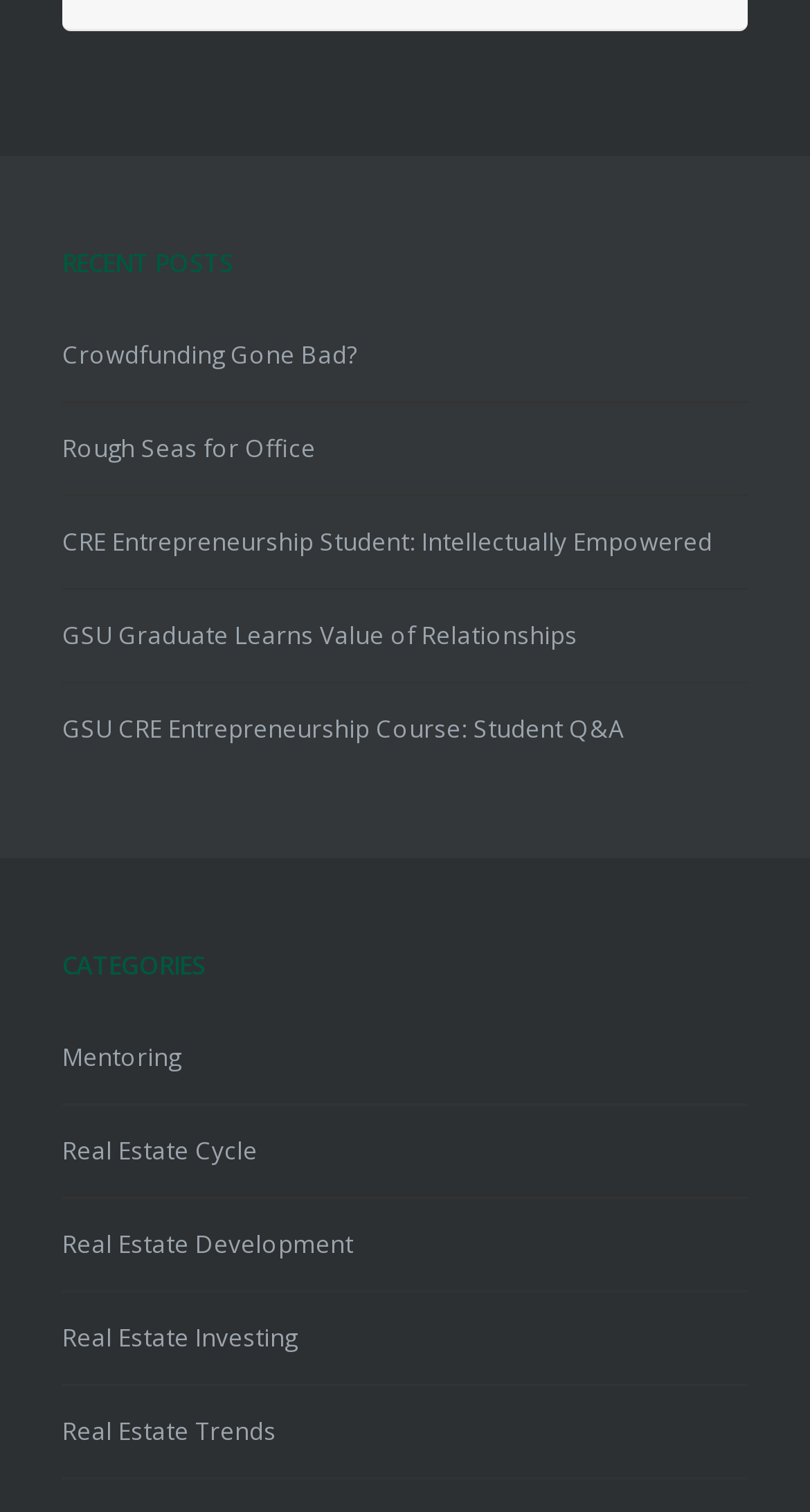Determine the bounding box coordinates of the target area to click to execute the following instruction: "view October 2022."

None